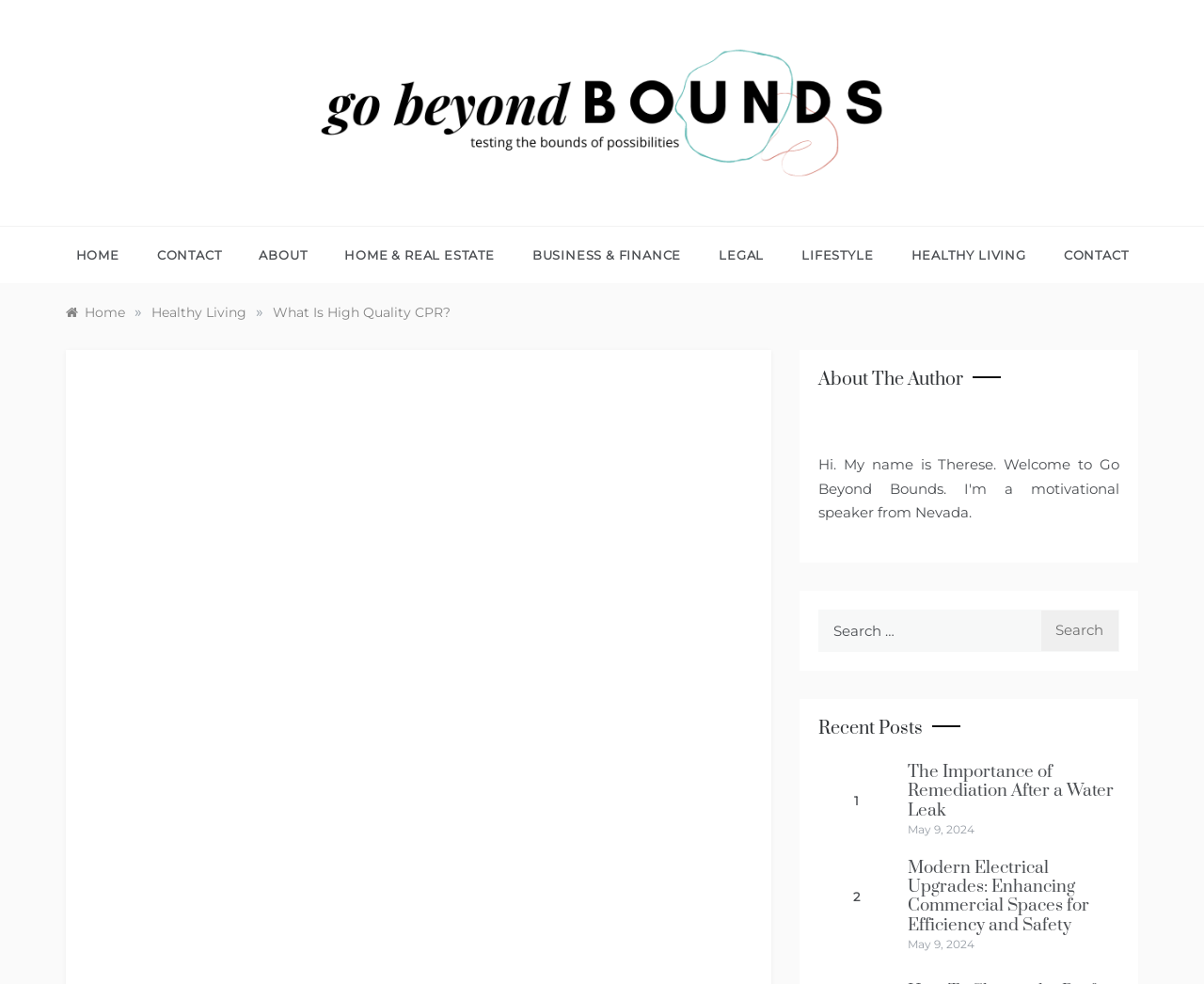Identify and extract the main heading of the webpage.

GO BEYOND BOUNDS